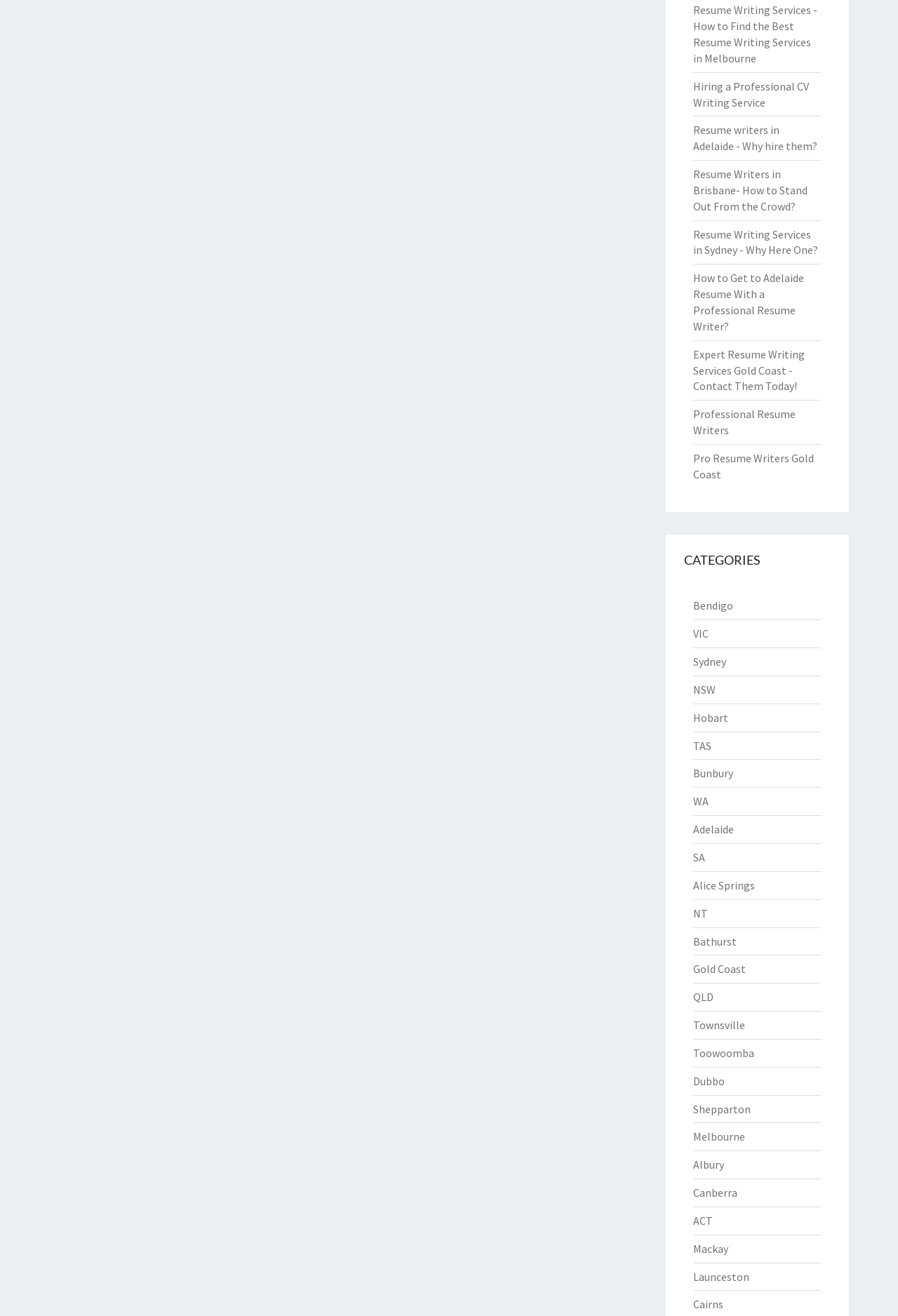Please provide the bounding box coordinates in the format (top-left x, top-left y, bottom-right x, bottom-right y). Remember, all values are floating point numbers between 0 and 1. What is the bounding box coordinate of the region described as: Gold Coast

[0.771, 0.731, 0.83, 0.742]